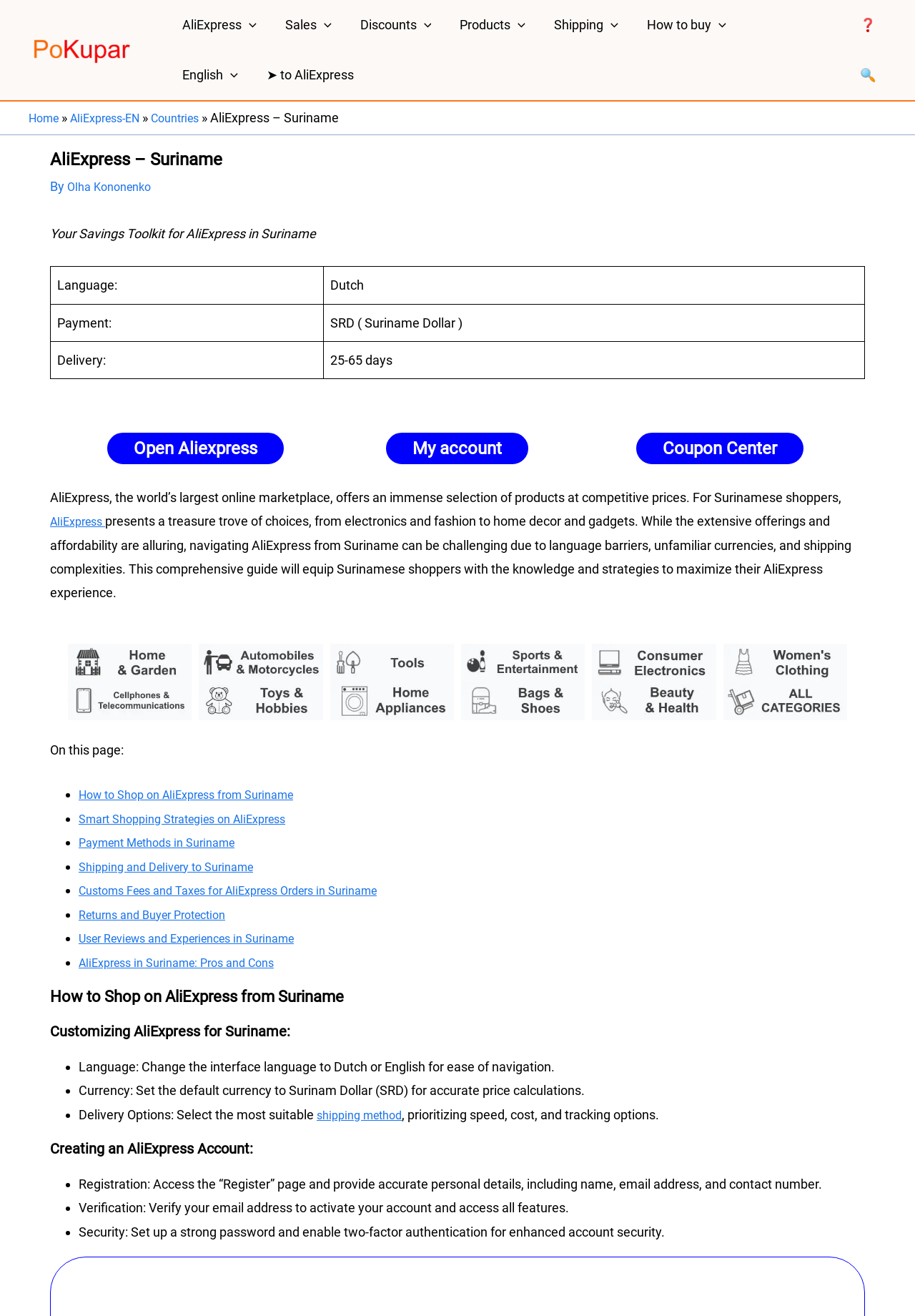Please provide the main heading of the webpage content.

AliExpress – Suriname